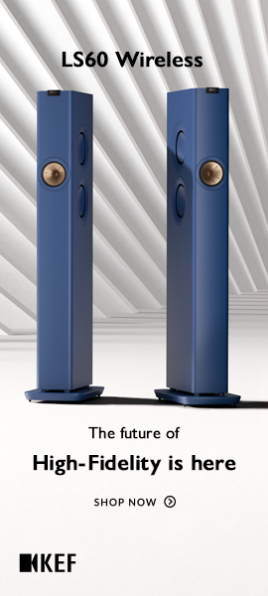Reply to the question with a single word or phrase:
What is written above the speakers?

LS60 Wireless